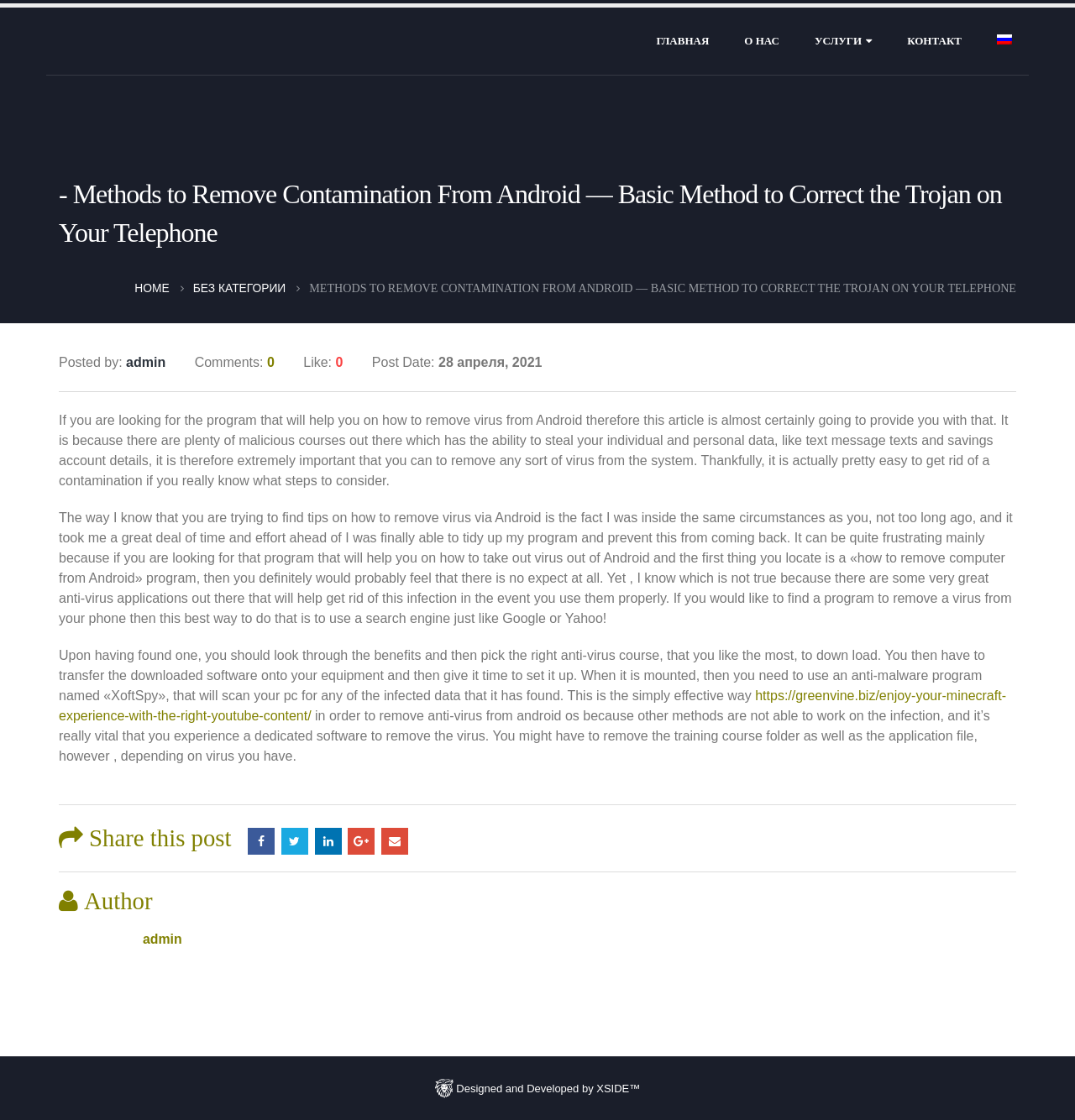Please give a short response to the question using one word or a phrase:
How many comments does the article have?

0